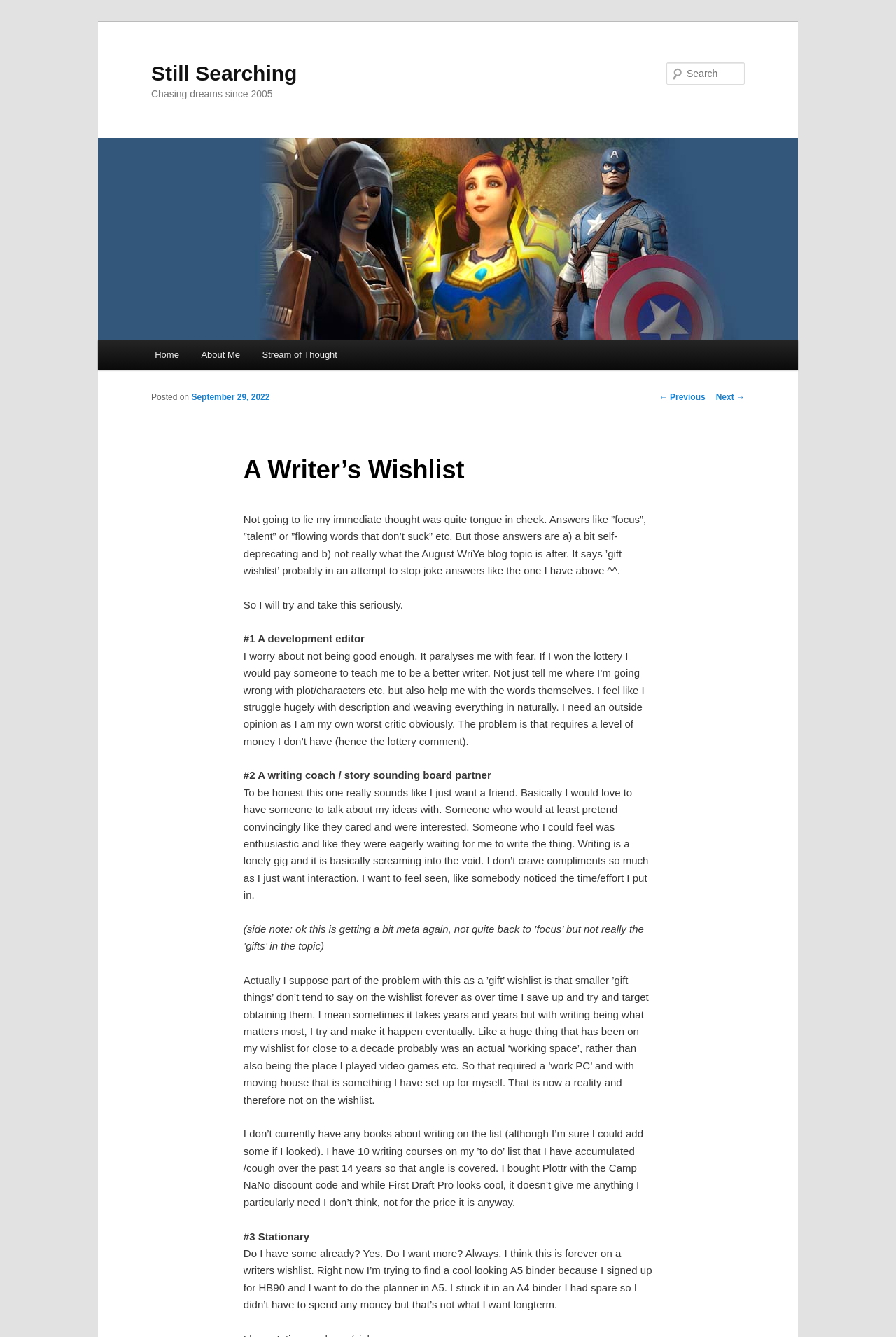Please determine the bounding box coordinates of the element to click on in order to accomplish the following task: "Click the Phản hồi button". Ensure the coordinates are four float numbers ranging from 0 to 1, i.e., [left, top, right, bottom].

None